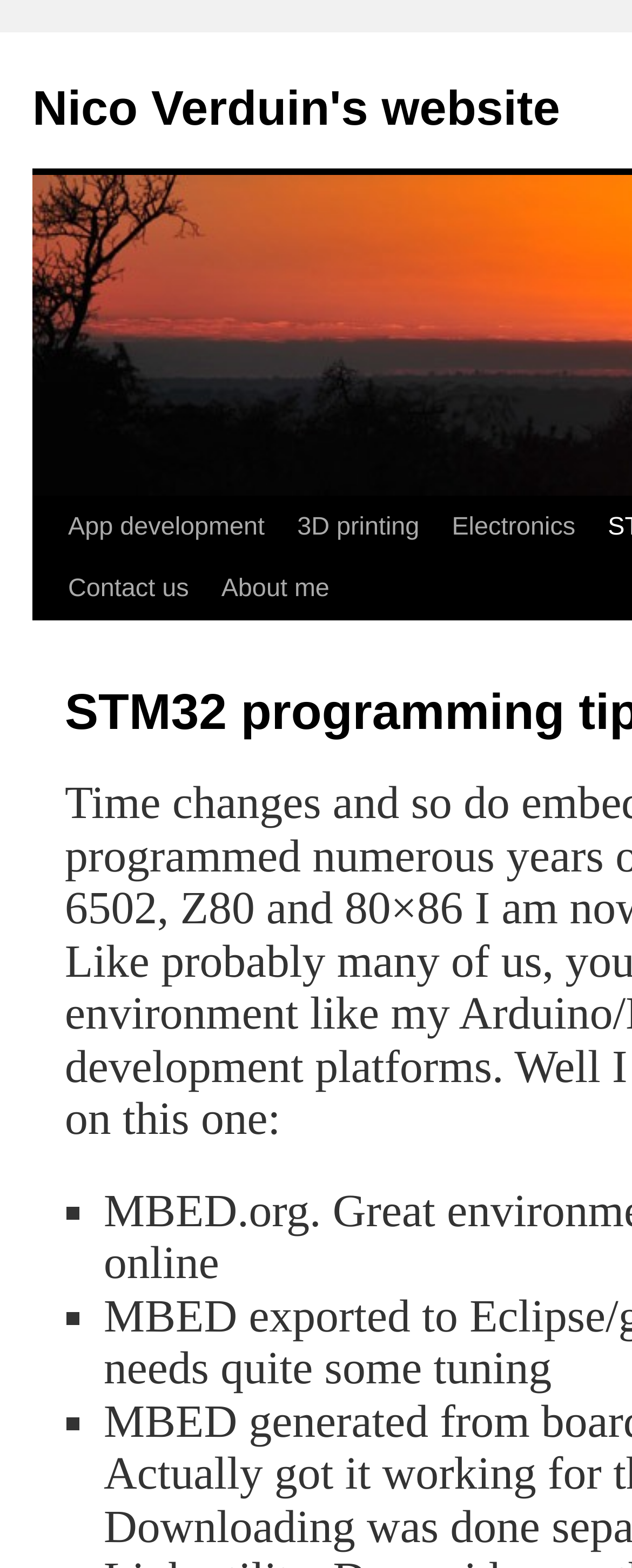Describe the webpage meticulously, covering all significant aspects.

The webpage is a personal website belonging to Nico Verduin, with a focus on STM32 programming tips. At the top left, there is a link to the website's homepage. Below it, there is a link to skip to the main content. 

On the top section of the page, there is a navigation menu with four links: 'App development', '3D printing', 'Electronics', and 'Contact us', arranged from left to right. The 'About me' link is positioned to the right of 'Contact us'.

Further down the page, there are three list markers, each represented by a '■' symbol, stacked vertically.